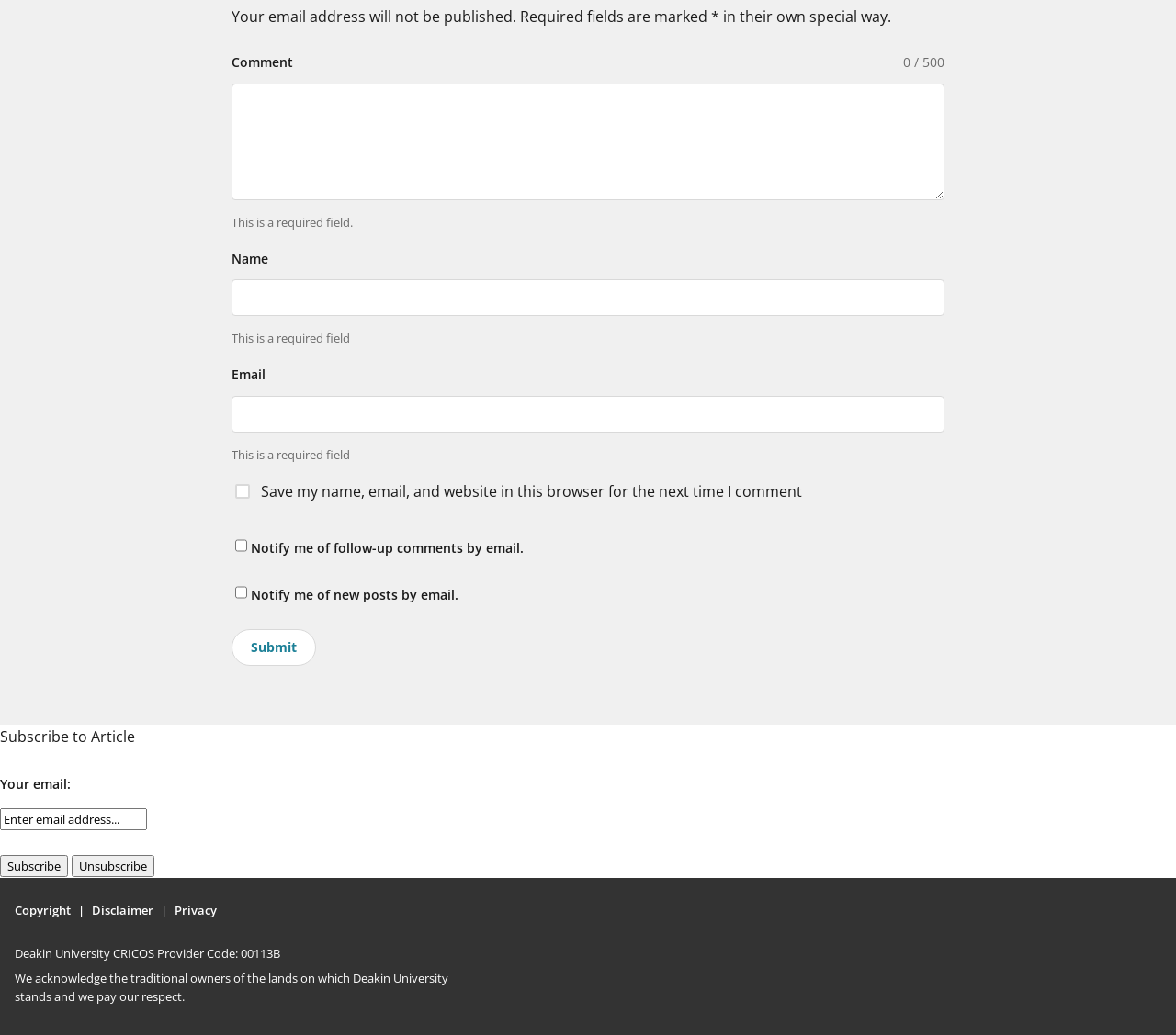Please pinpoint the bounding box coordinates for the region I should click to adhere to this instruction: "Share this story on Facebook".

None